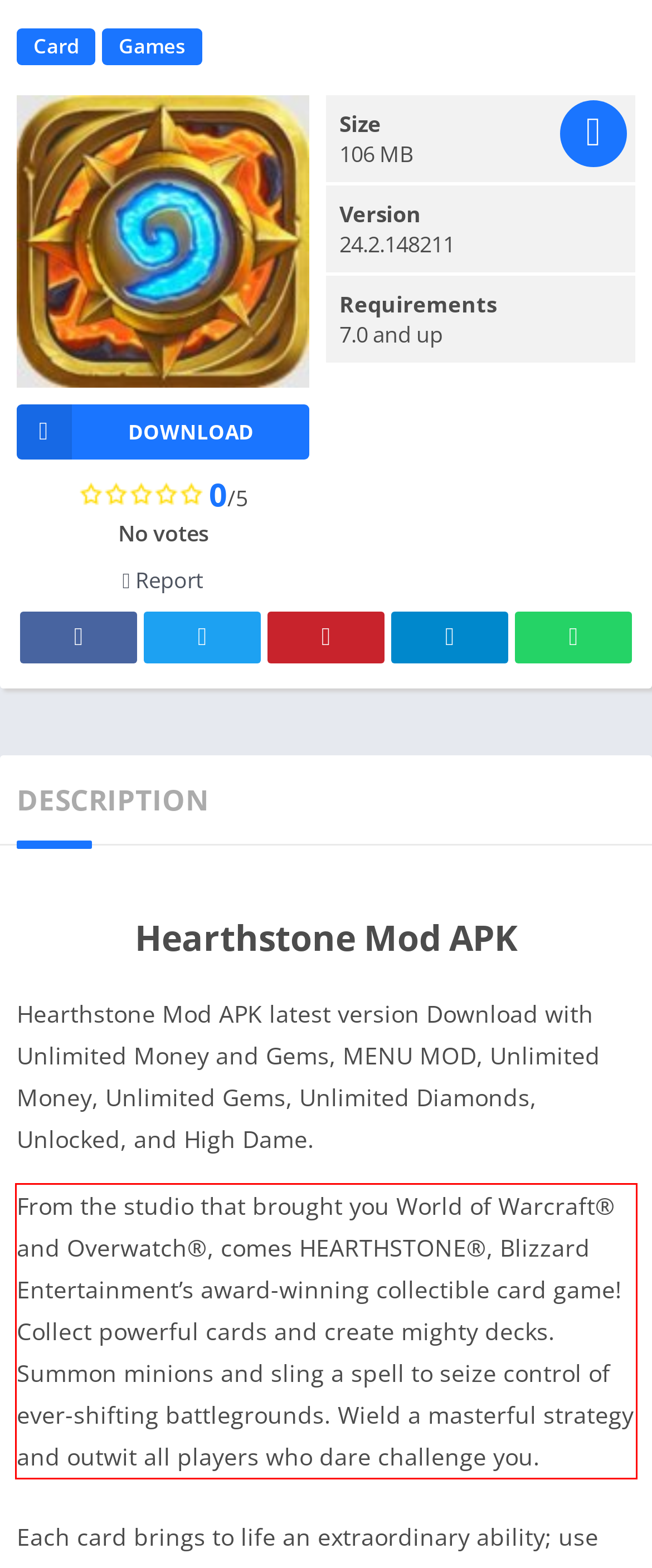Analyze the screenshot of a webpage where a red rectangle is bounding a UI element. Extract and generate the text content within this red bounding box.

From the studio that brought you World of Warcraft® and Overwatch®, comes HEARTHSTONE®, Blizzard Entertainment’s award-winning collectible card game! Collect powerful cards and create mighty decks. Summon minions and sling a spell to seize control of ever-shifting battlegrounds. Wield a masterful strategy and outwit all players who dare challenge you.